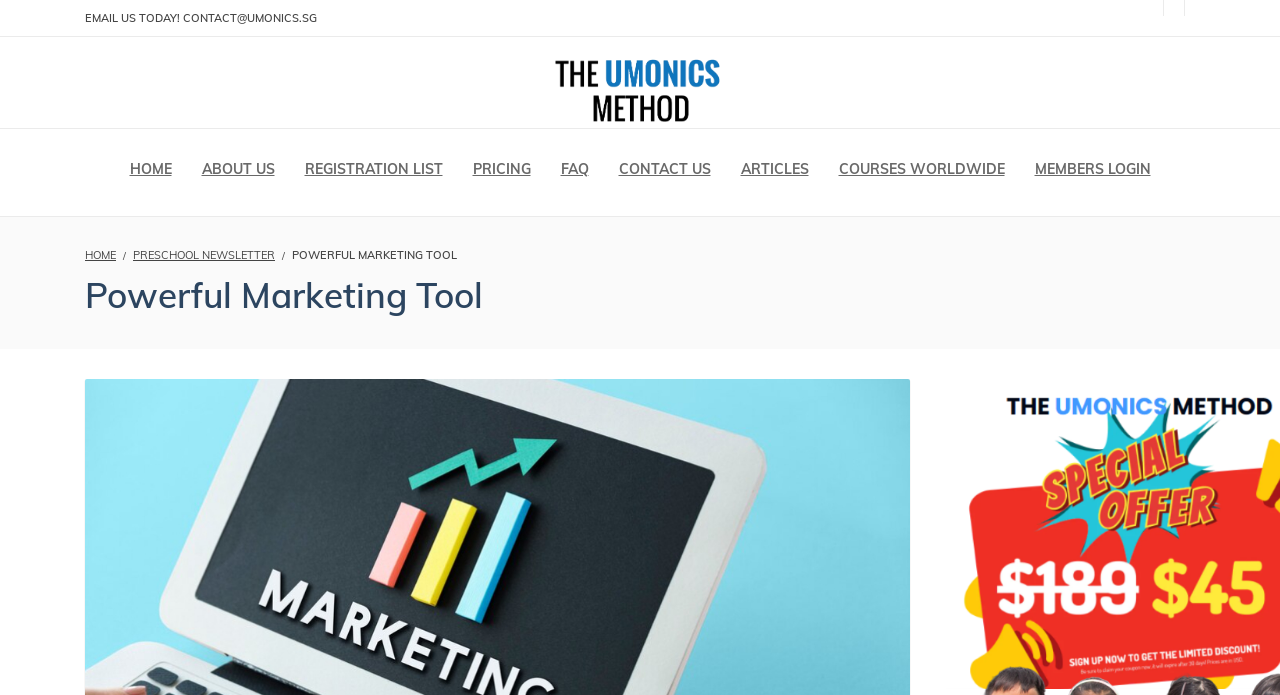Please mark the bounding box coordinates of the area that should be clicked to carry out the instruction: "login to members area".

[0.796, 0.186, 0.911, 0.302]